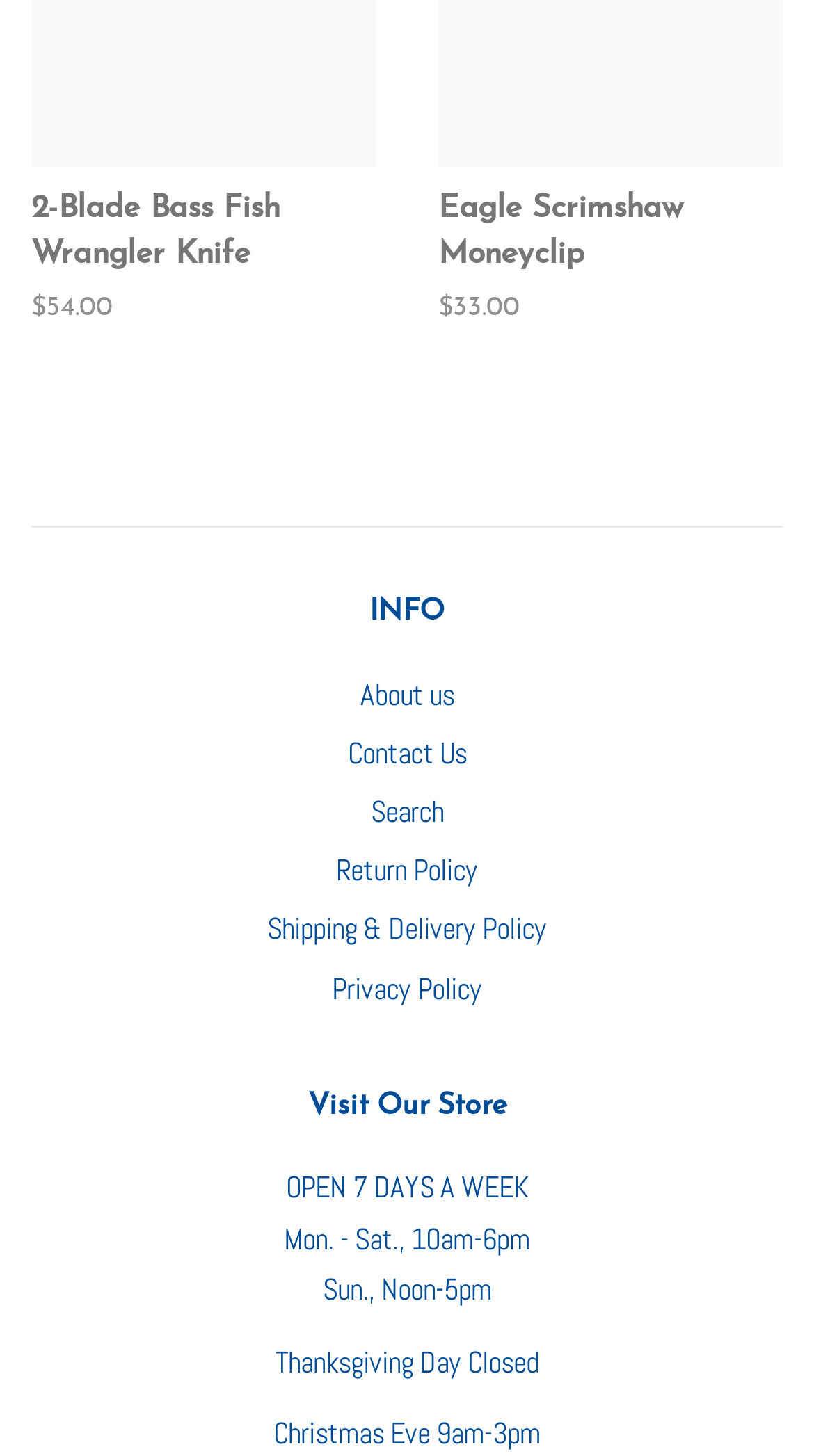Answer succinctly with a single word or phrase:
What are the store hours on Sundays?

Noon-5pm